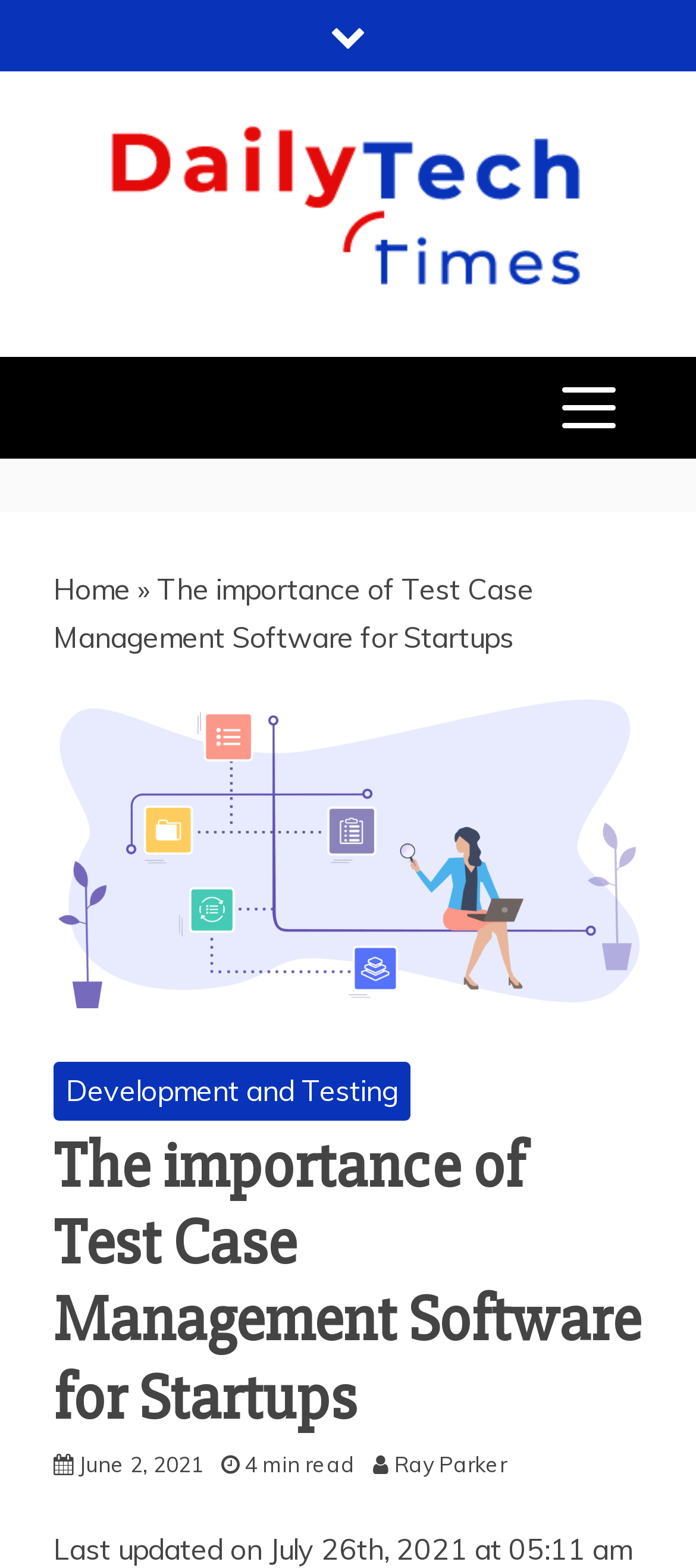Provide the bounding box coordinates for the UI element that is described by this text: "Home". The coordinates should be in the form of four float numbers between 0 and 1: [left, top, right, bottom].

[0.077, 0.364, 0.187, 0.387]